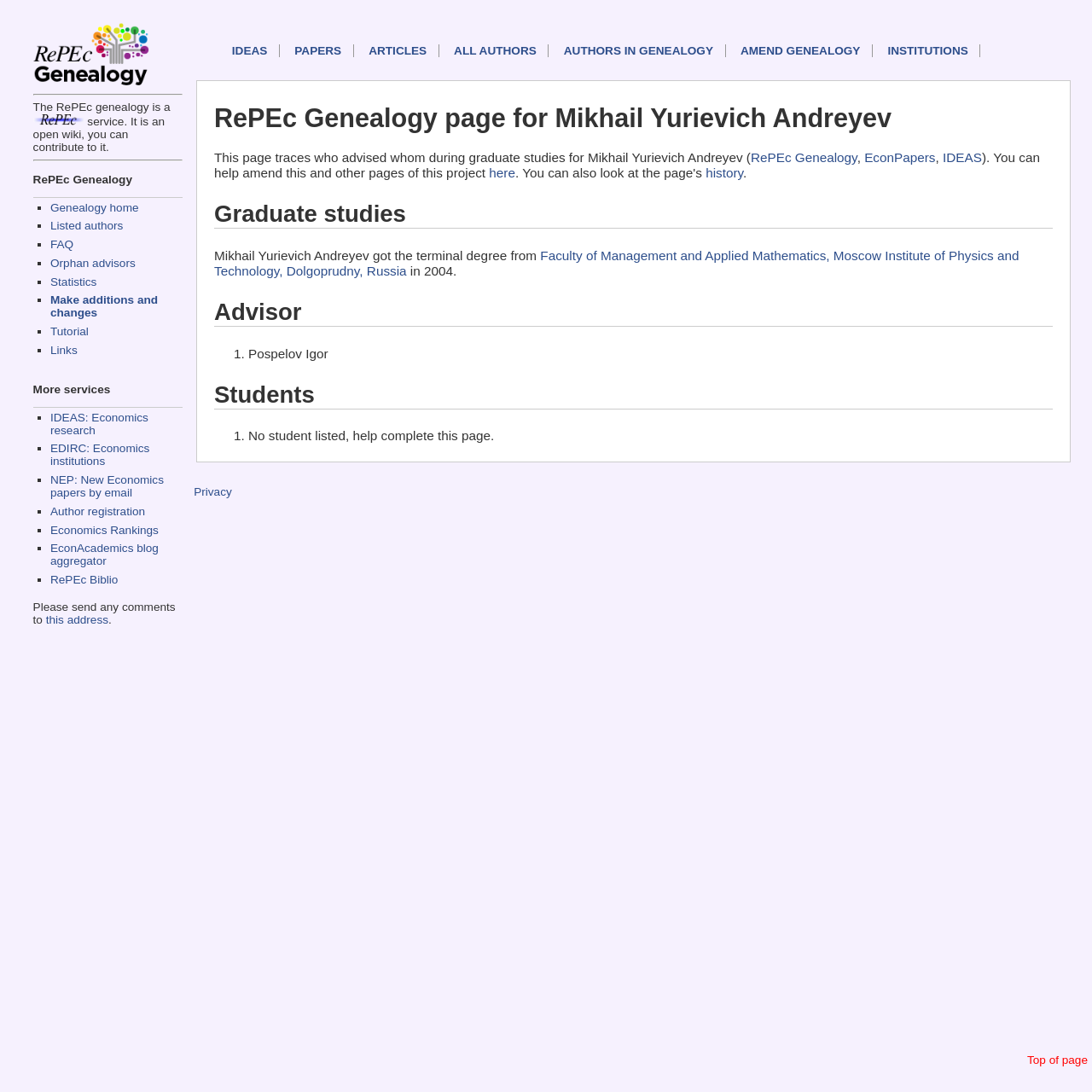Using the element description EDIRC: Economics institutions, predict the bounding box coordinates for the UI element. Provide the coordinates in (top-left x, top-left y, bottom-right x, bottom-right y) format with values ranging from 0 to 1.

[0.046, 0.405, 0.137, 0.428]